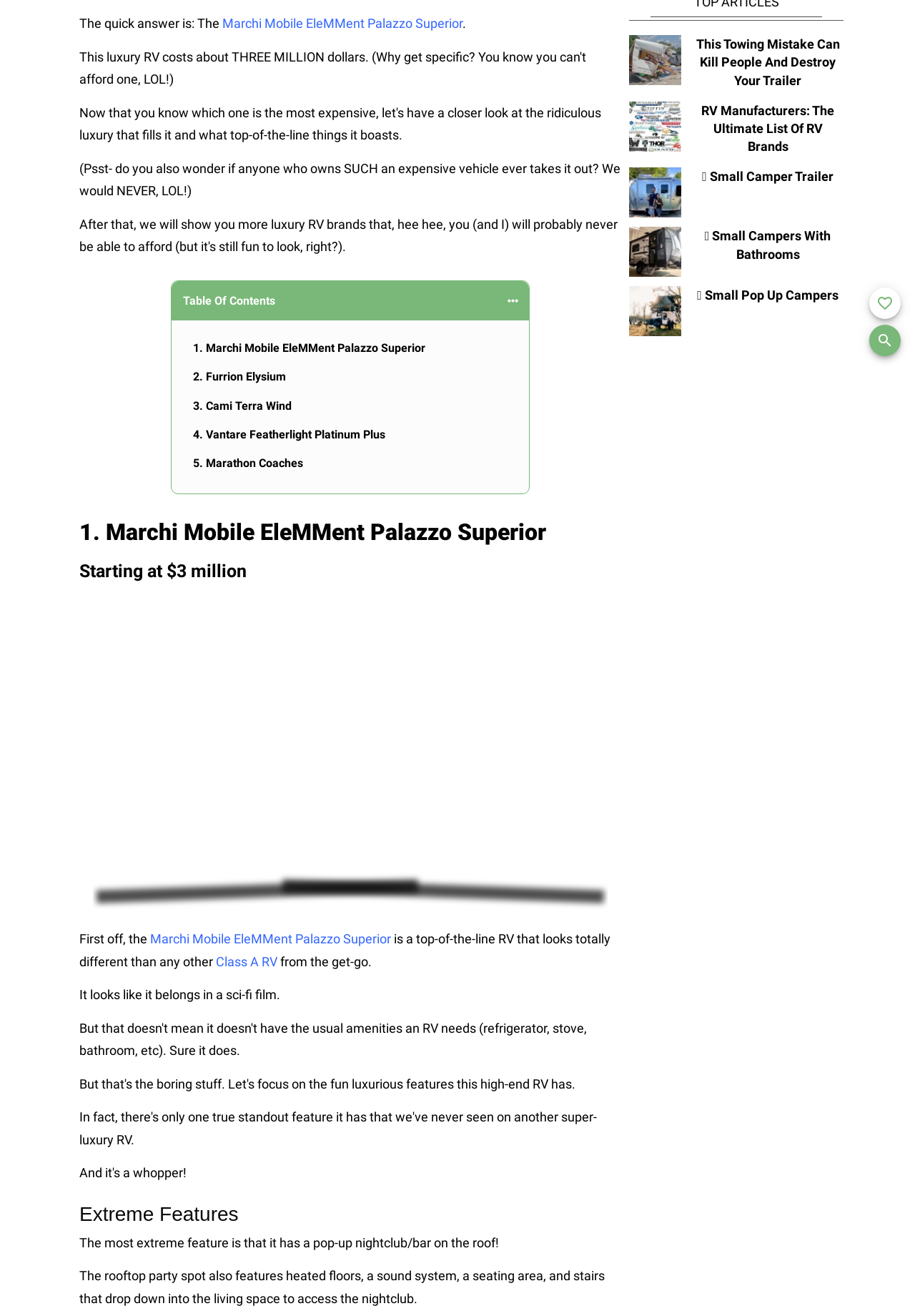Provide the bounding box coordinates of the HTML element described as: "0". The bounding box coordinates should be four float numbers between 0 and 1, i.e., [left, top, right, bottom].

[0.944, 0.218, 0.994, 0.244]